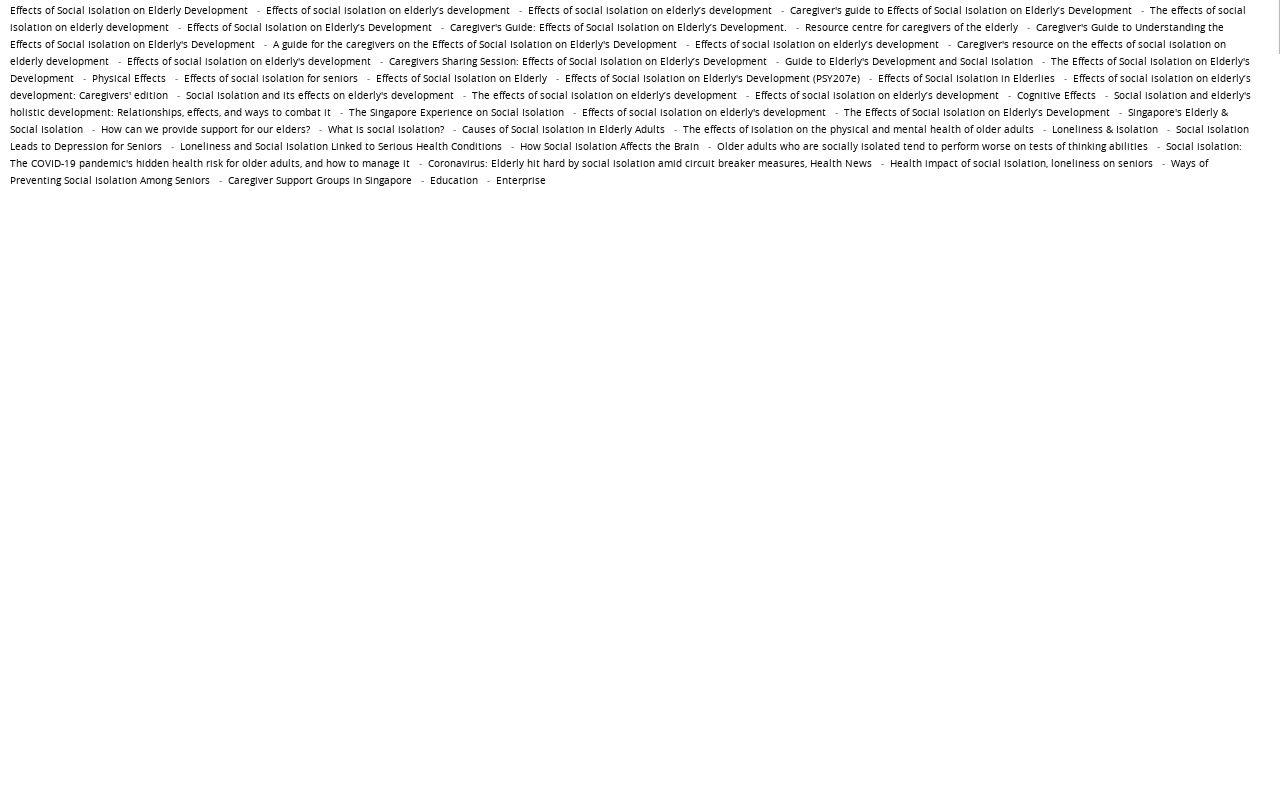From the webpage screenshot, predict the bounding box coordinates (top-left x, top-left y, bottom-right x, bottom-right y) for the UI element described here: Education

[0.336, 0.22, 0.373, 0.236]